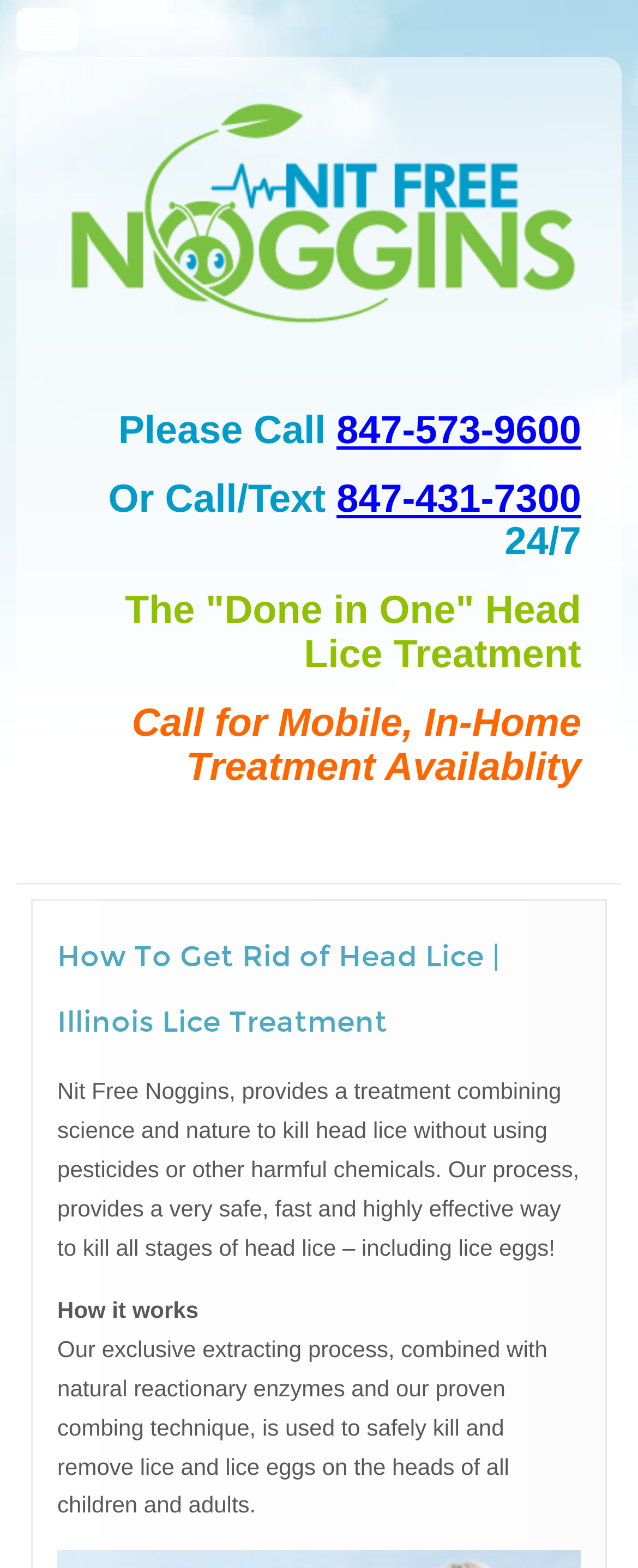Describe in detail what you see on the webpage.

The webpage is about Nit Free Noggins, a head lice treatment center in Chicago, Illinois. At the top left of the page, there is a phone icon image with a caption "Nit Lice Free Phone". Below the image, there is a call-to-action section with a phone number "847-573-9600" and an alternative option to call or text "847-431-7300". 

To the right of the call-to-action section, there is a text "24/7" indicating that the service is available 24 hours a day, 7 days a week. Below this section, there is a heading "The 'Done in One' Head Lice Treatment" followed by a brief description of the service, which is a mobile, in-home treatment available by calling for availability.

The main navigation menu is located at the top center of the page, with links to "HOME", "HOW IT WORKS", "LICE 101", and other pages. Below the navigation menu, there is a section describing the treatment process, which combines science and nature to kill head lice without using pesticides or other harmful chemicals. This section is divided into two paragraphs, with a heading "How it works" in between.

The webpage also has a list of links to other pages, including "Treating the Home", "Prevention", "Facts of Lice", "PRICING", "PRODUCTS", "SERVICE AREAS", and specific locations such as "Chicago Lice Treatment Center", "Naperville Lice Treatment Center", and "Wheeling Lice Treatment Center".